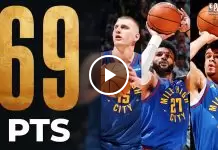Answer the following query concisely with a single word or phrase:
Which team is featured in the graphic?

Denver Nuggets